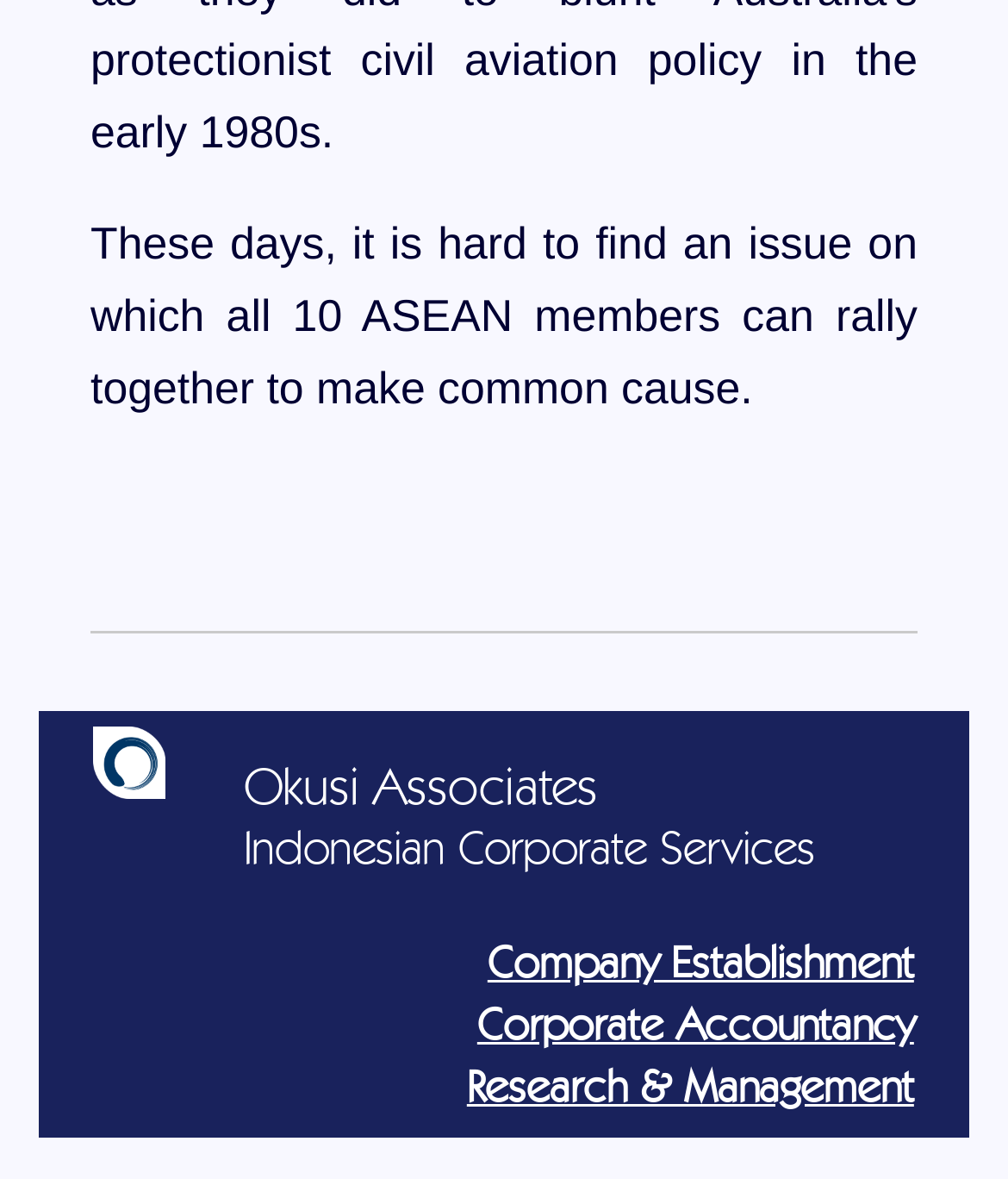For the element described, predict the bounding box coordinates as (top-left x, top-left y, bottom-right x, bottom-right y). All values should be between 0 and 1. Element description: Company Establishment

[0.484, 0.8, 0.907, 0.837]